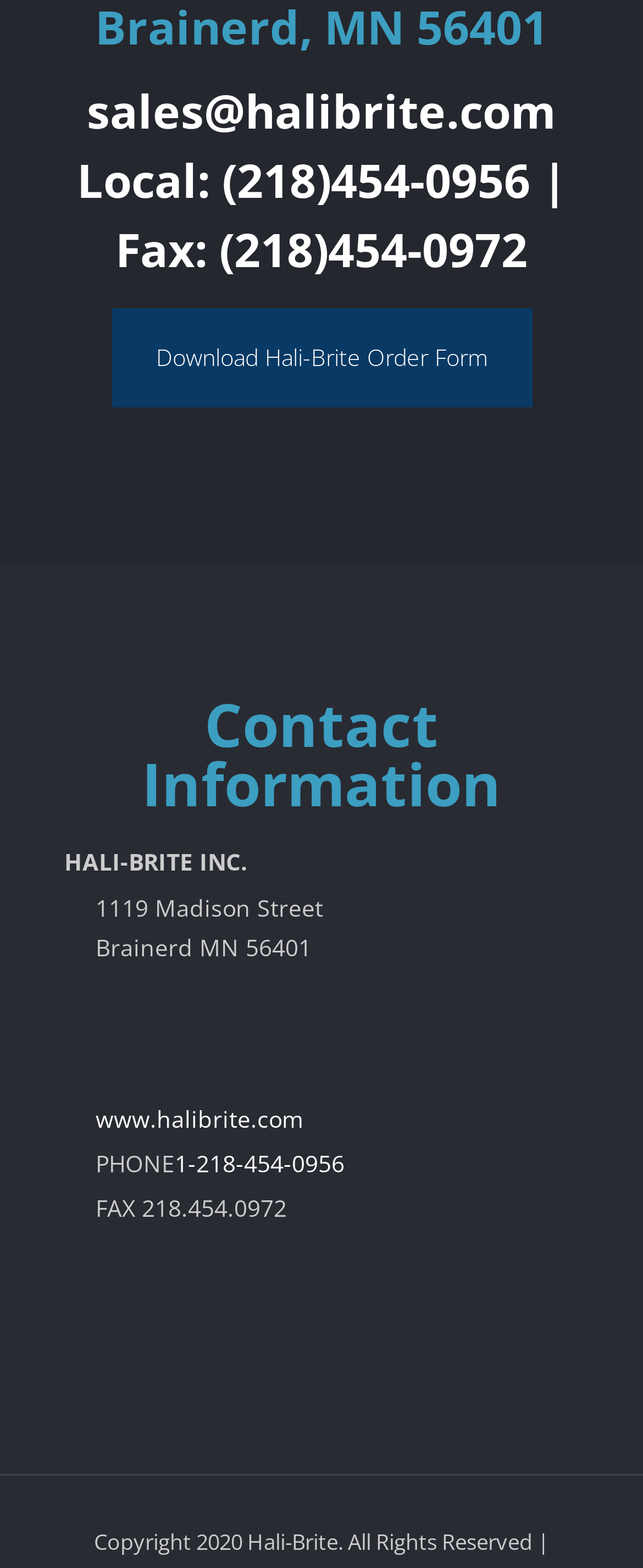Could you indicate the bounding box coordinates of the region to click in order to complete this instruction: "Follow Cure SMA on Facebook".

None